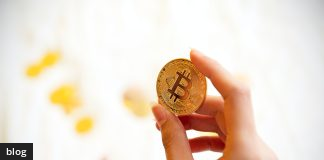What is the topic of the article related to the image?
Please give a detailed and elaborate answer to the question based on the image.

The image is aligned with an article titled 'How to Pay with Cryptocurrency While Playing Games', which targets tech-savvy audiences interested in integrating digital currencies into their online activities, specifically in the gaming sector.